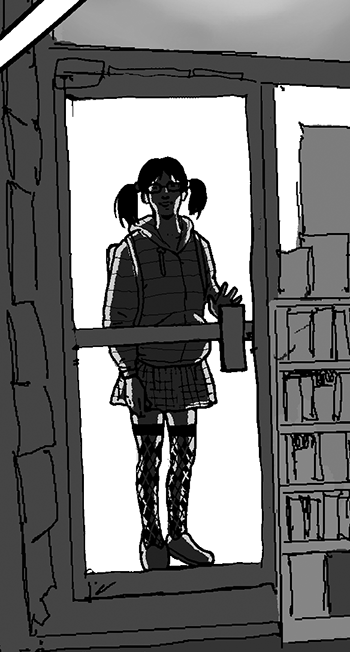Use a single word or phrase to answer this question: 
What is the character's outfit composed of?

hoodie and plaid skirt